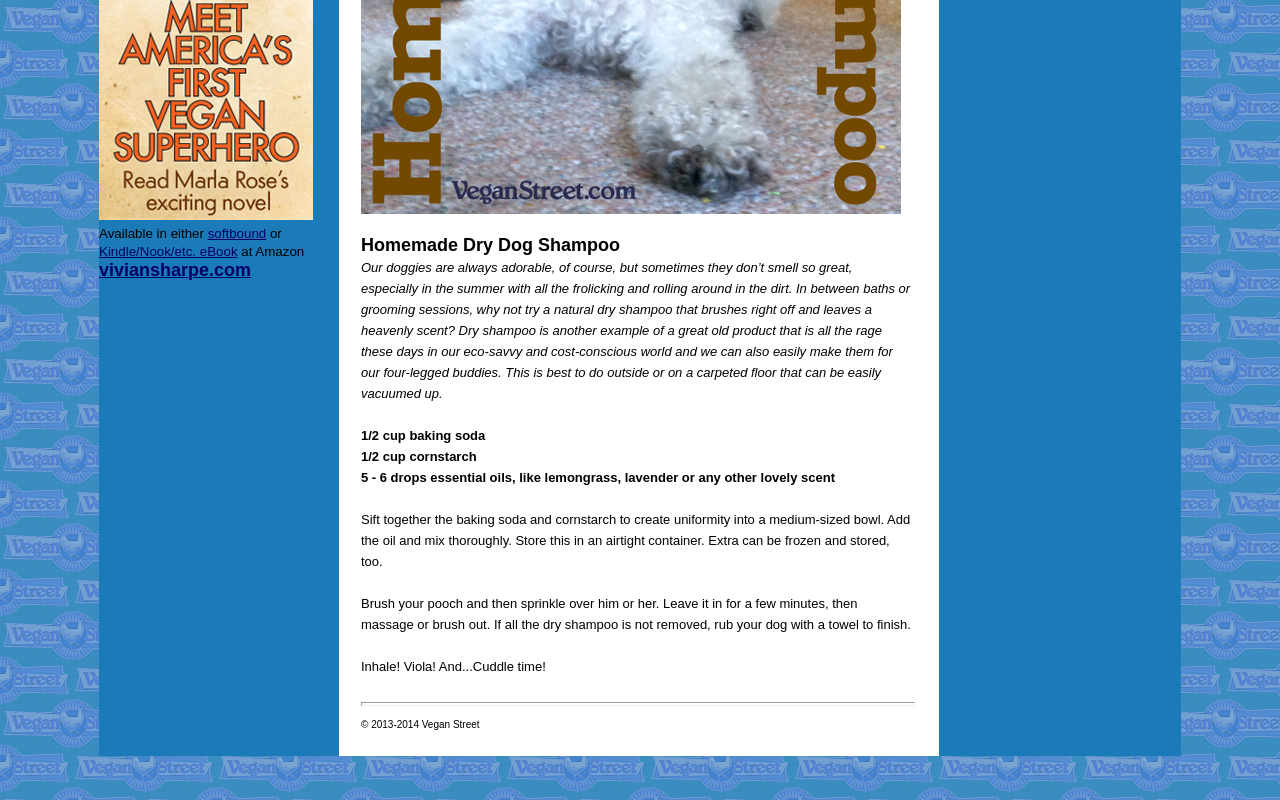Identify and provide the bounding box coordinates of the UI element described: "viviansharpe.com". The coordinates should be formatted as [left, top, right, bottom], with each number being a float between 0 and 1.

[0.077, 0.328, 0.196, 0.349]